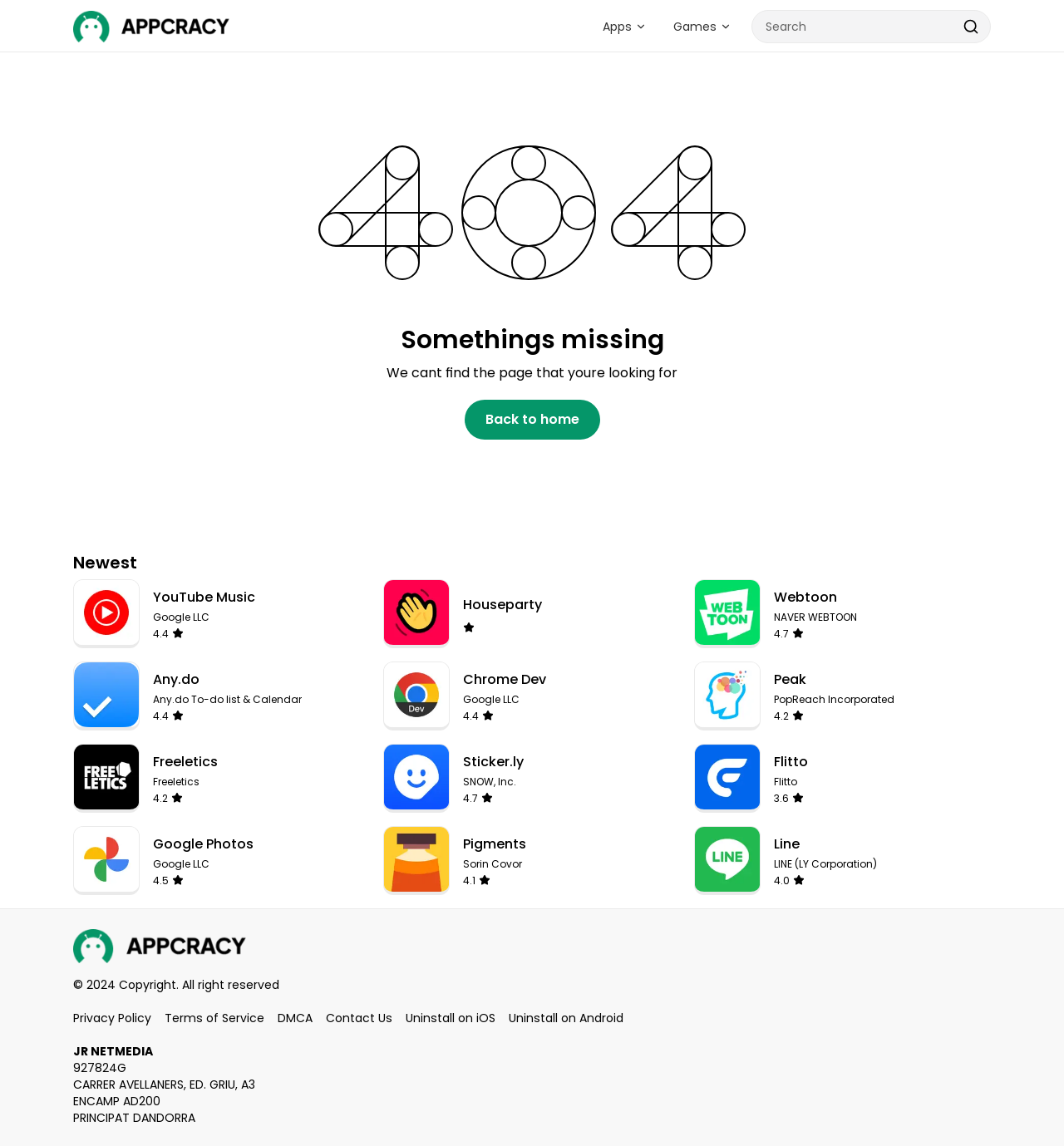Specify the bounding box coordinates of the region I need to click to perform the following instruction: "Search for something". The coordinates must be four float numbers in the range of 0 to 1, i.e., [left, top, right, bottom].

[0.706, 0.009, 0.931, 0.038]